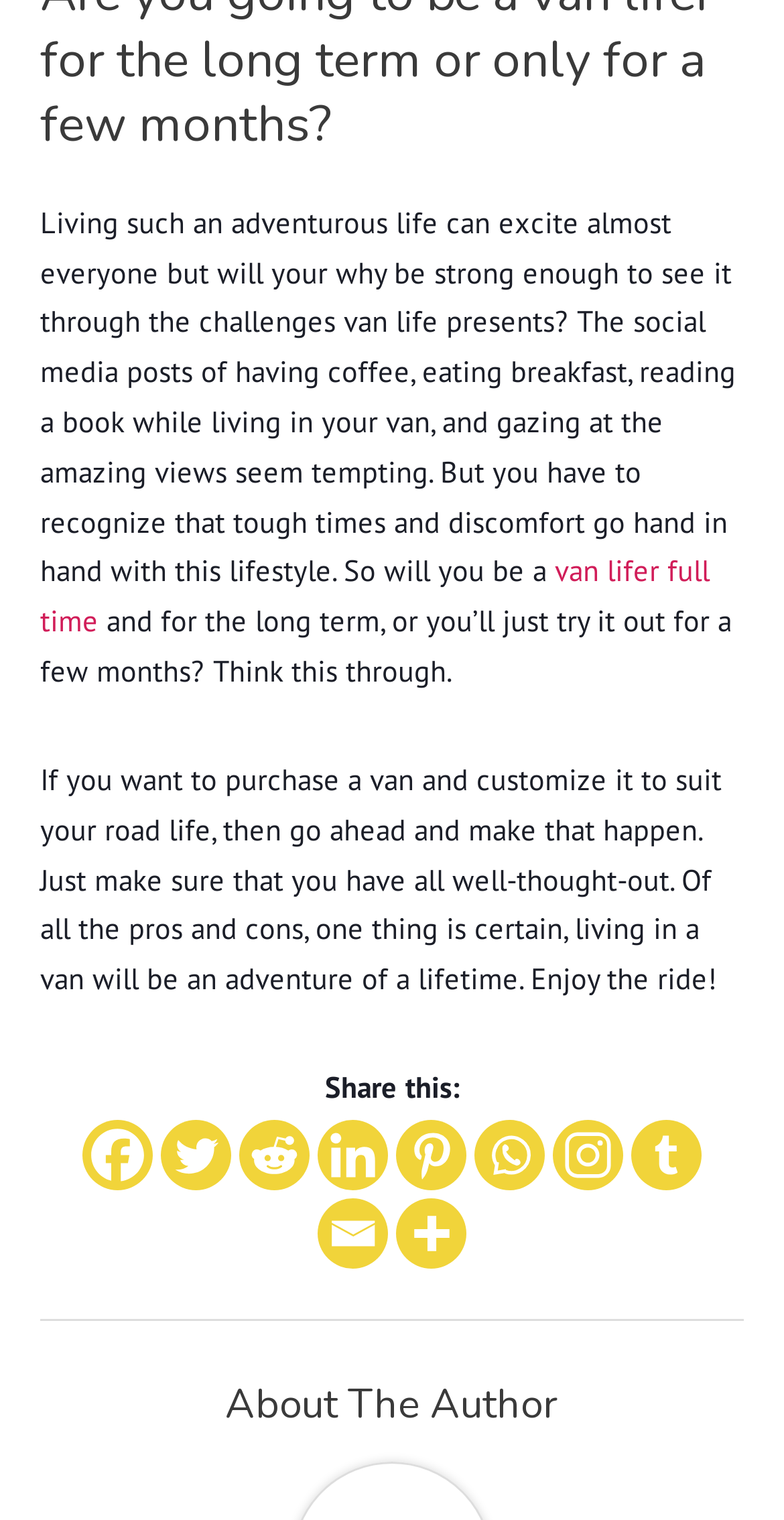How many social media platforms are available to share the article?
Please provide a detailed answer to the question.

The number of social media platforms available to share the article can be determined by counting the link elements with text content such as 'Facebook', 'Twitter', 'Reddit', and so on, which are located below the 'Share this:' static text element.